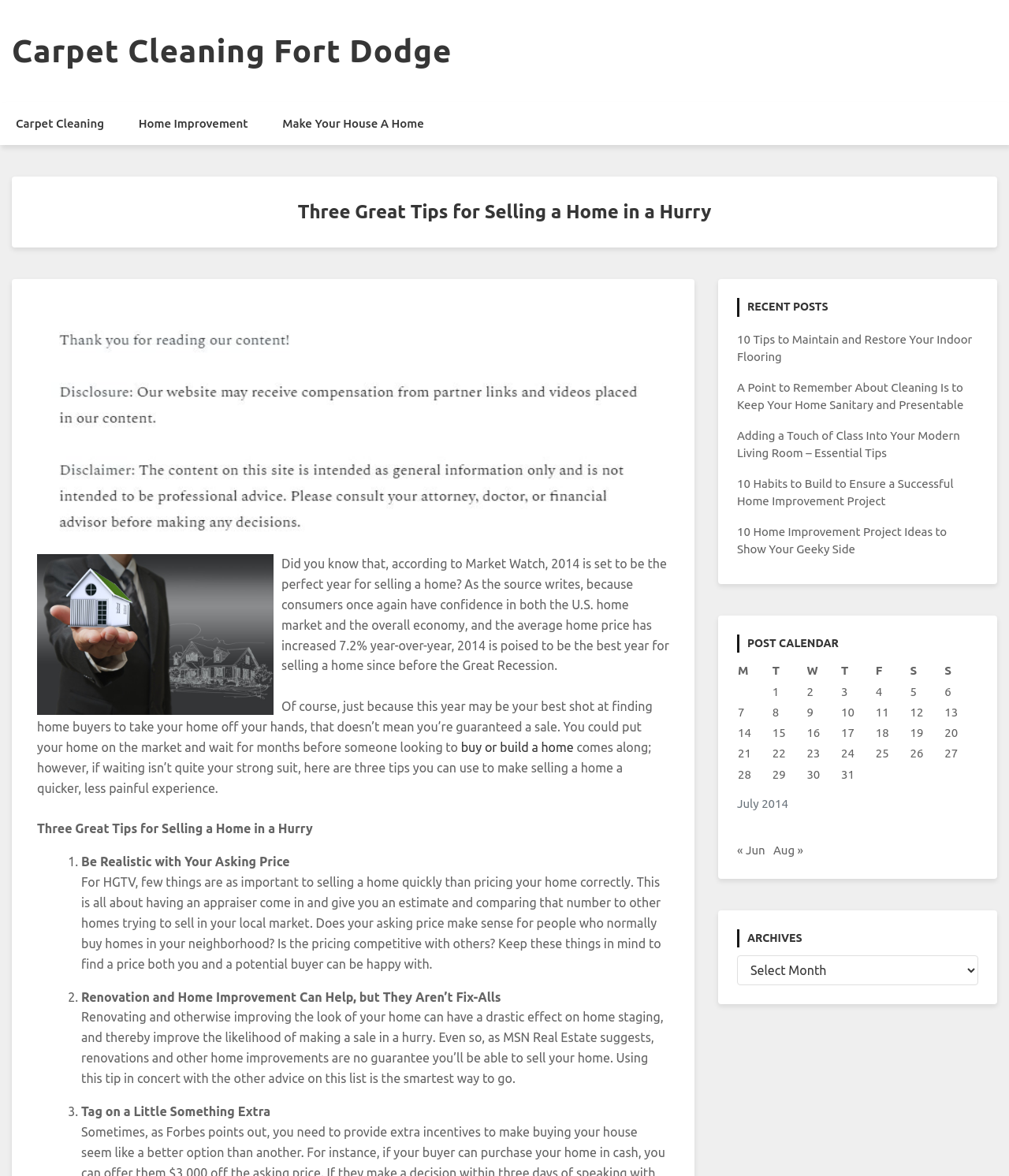Please find the top heading of the webpage and generate its text.

Three Great Tips for Selling a Home in a Hurry